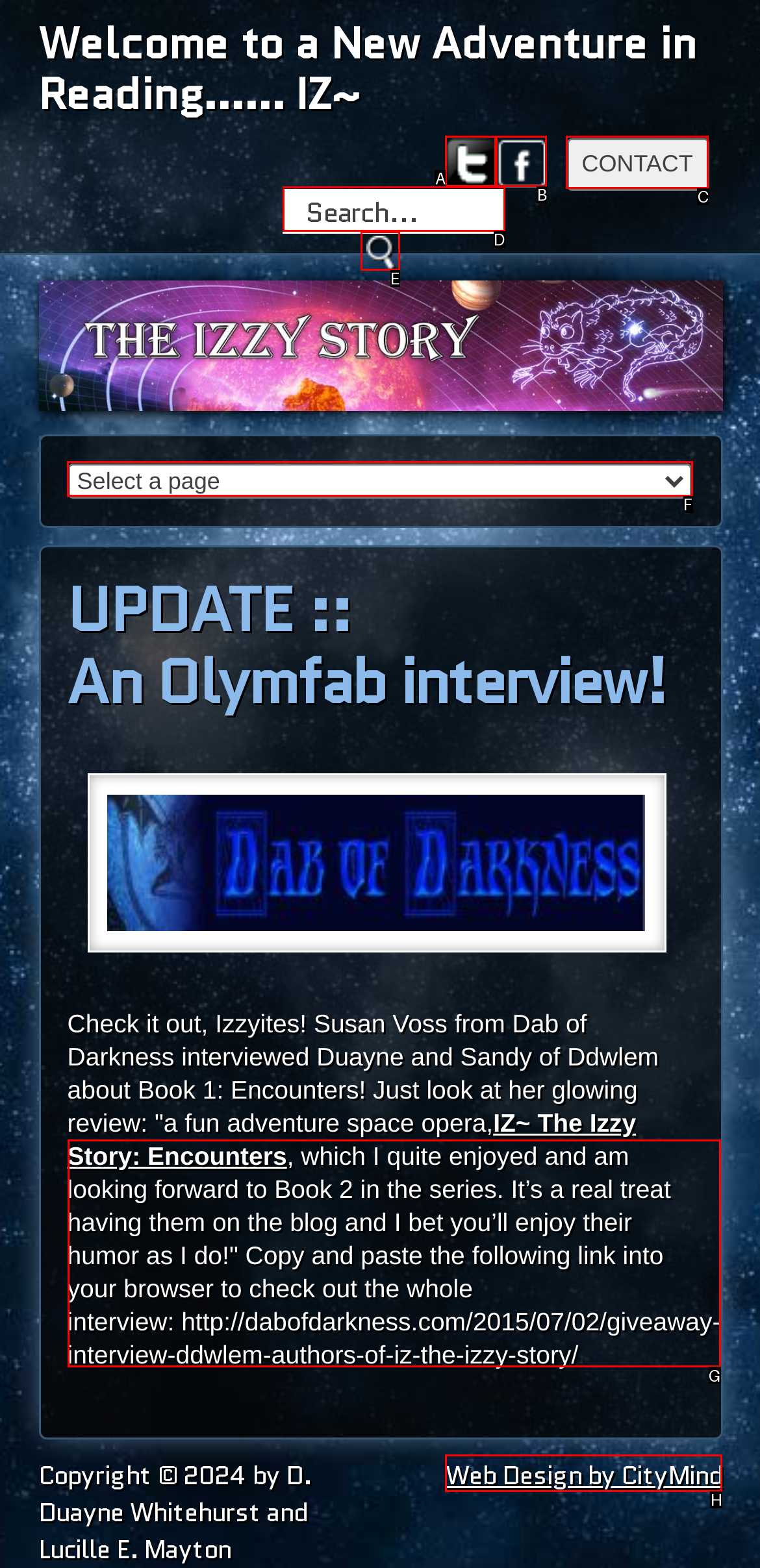Select the appropriate letter to fulfill the given instruction: Read the interview on Dab of Darkness
Provide the letter of the correct option directly.

G